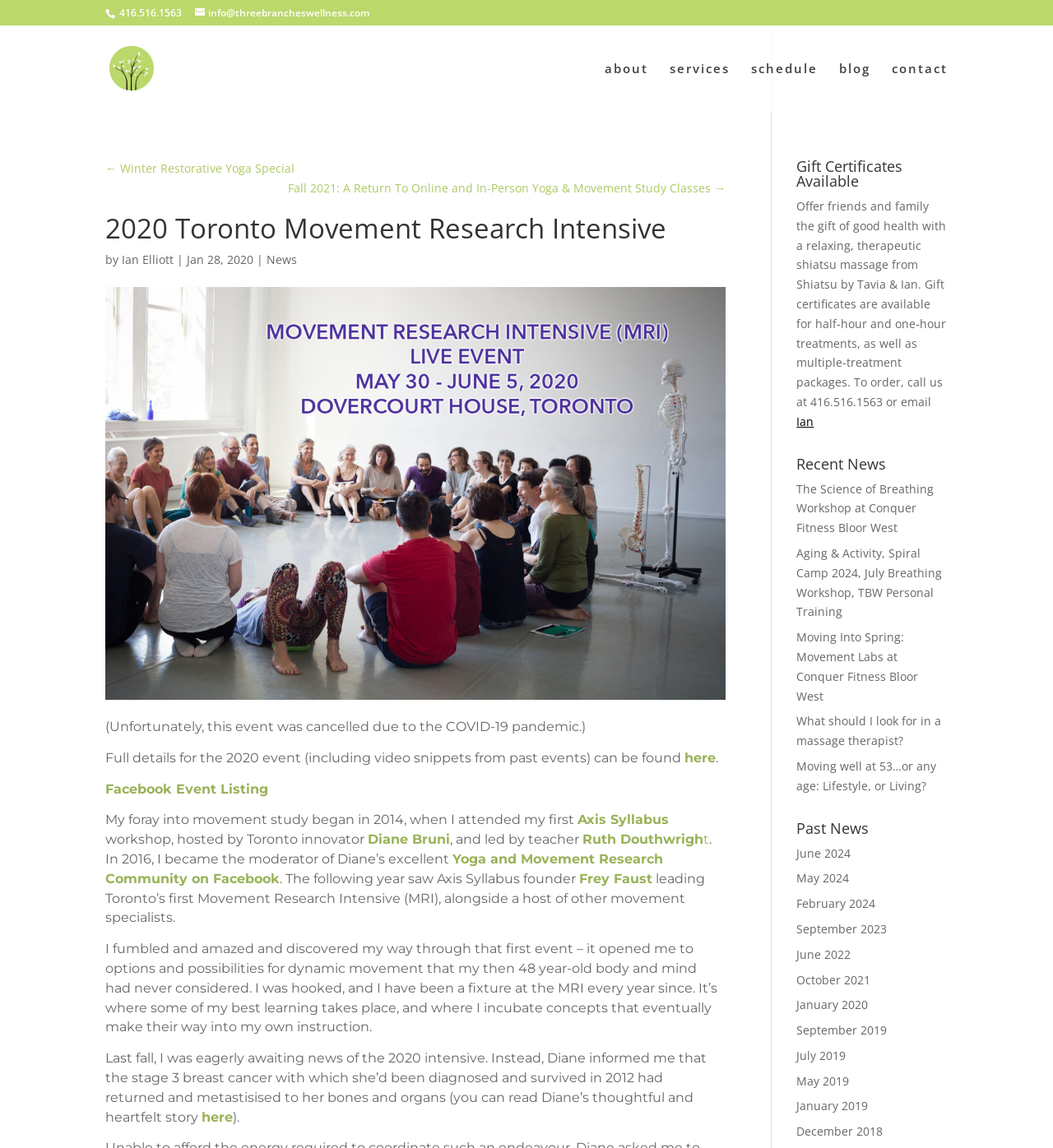Illustrate the webpage with a detailed description.

This webpage is about Three Branches Wellness, a wellness center that offers yoga and movement study classes, massage therapy, and other health-related services. At the top of the page, there is a phone number and an email address for contact information. Below that, there is a logo of Three Branches Wellness, which is an image with the text "Three Branches Wellness" on it.

The main content of the page is about the 2020 Toronto Movement Research Intensive, an event that was unfortunately canceled due to the COVID-19 pandemic. The event was organized by Ian Elliott, and there are links to more information about the event, including video snippets from past events.

On the left side of the page, there are navigation links to different sections of the website, including "about", "services", "schedule", "blog", and "contact". Below these links, there are two arrows, one pointing left and one pointing right, which are likely navigation buttons for a news section.

In the main content area, there is a heading that says "2020 Toronto Movement Research Intensive", followed by a paragraph of text that describes the event. Below that, there is a section that talks about the organizer's experience with movement study and how it has influenced their teaching.

On the right side of the page, there are three sections: "Gift Certificates Available", "Recent News", and "Past News". The "Gift Certificates Available" section describes the gift certificates offered by Three Branches Wellness for massage therapy sessions. The "Recent News" section lists several news articles, including "The Science of Breathing Workshop at Conquer Fitness Bloor West" and "Moving well at 53…or any age: Lifestyle, or Living?". The "Past News" section lists news articles from previous months and years, dating back to 2018.

Overall, the webpage is well-organized and easy to navigate, with clear headings and concise text that describes the services and events offered by Three Branches Wellness.